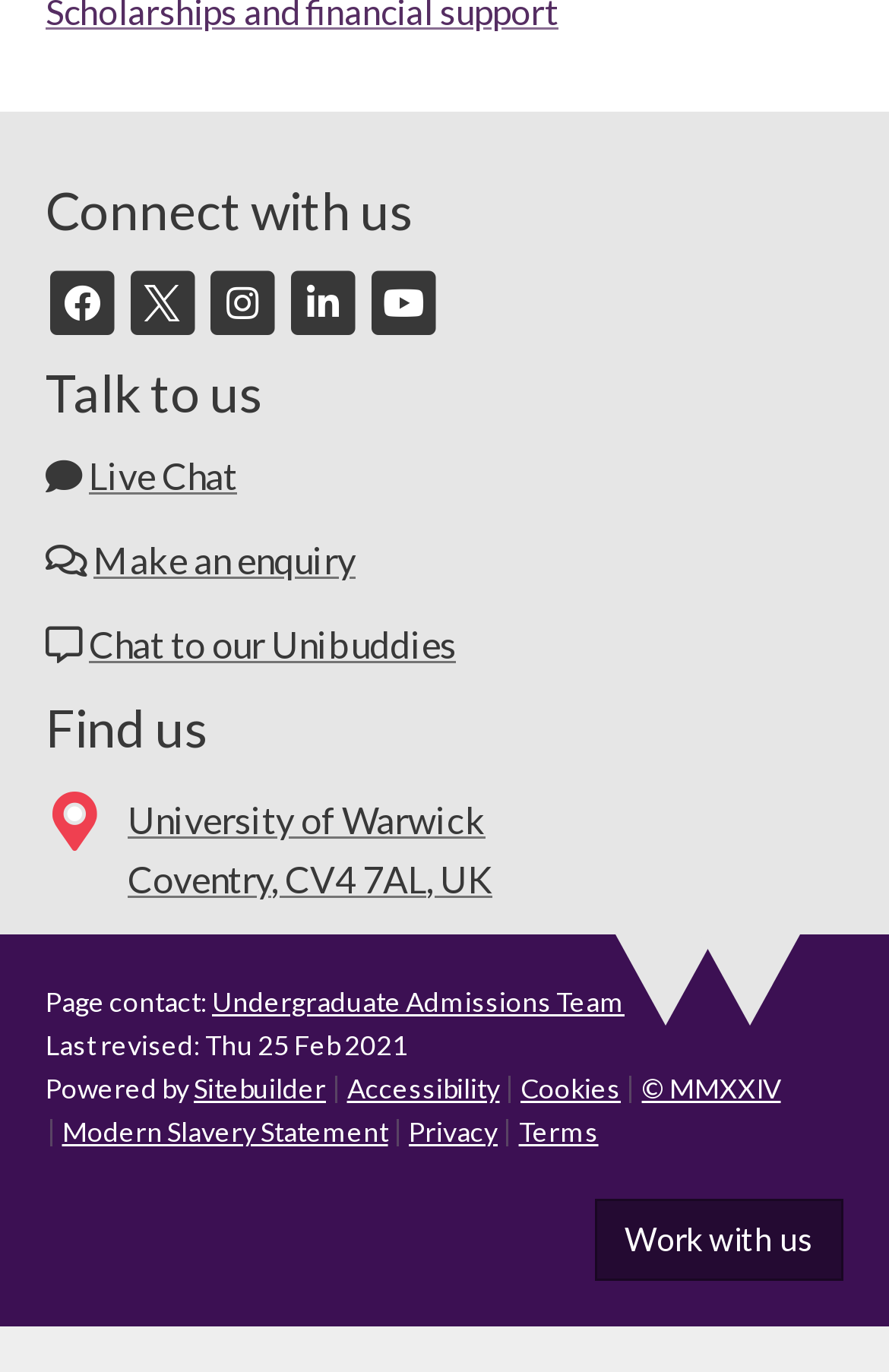Locate the bounding box coordinates of the UI element described by: "© MMXXIV". Provide the coordinates as four float numbers between 0 and 1, formatted as [left, top, right, bottom].

[0.722, 0.78, 0.878, 0.805]